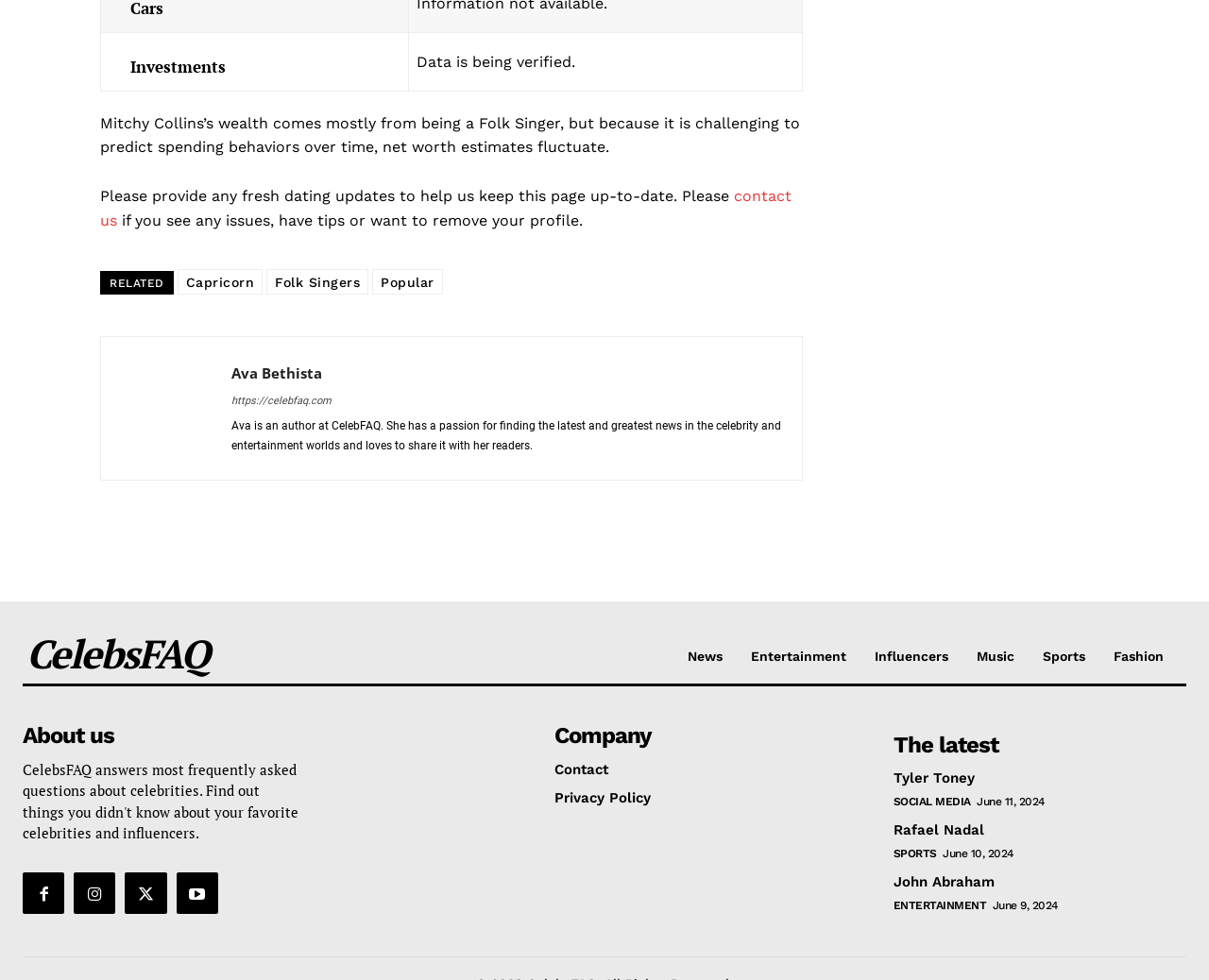What is Mitchy Collins's occupation?
Answer the question with just one word or phrase using the image.

Folk Singer